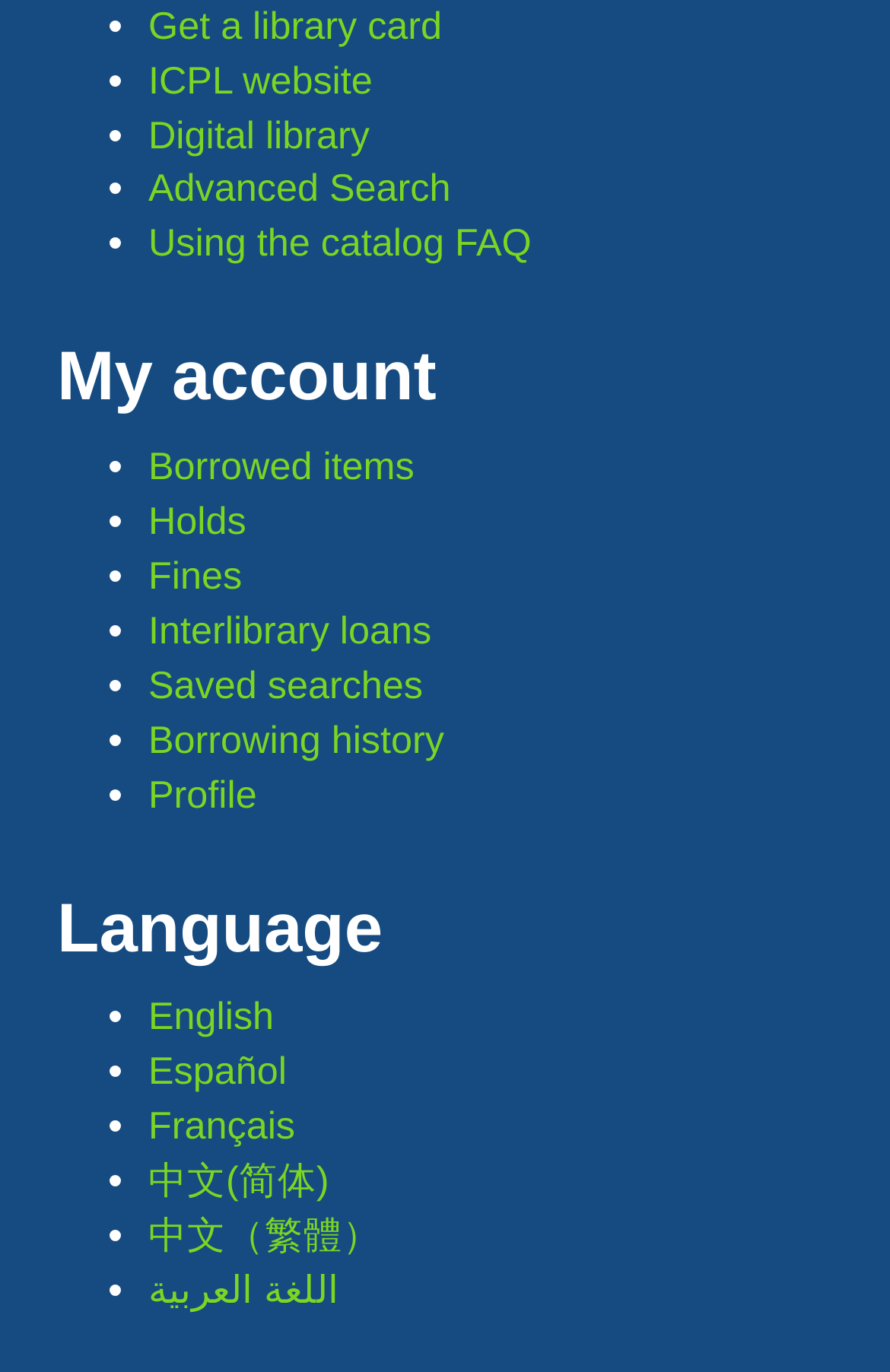Provide a one-word or short-phrase answer to the question:
What is the first link under 'Get a library card'?

ICPL website